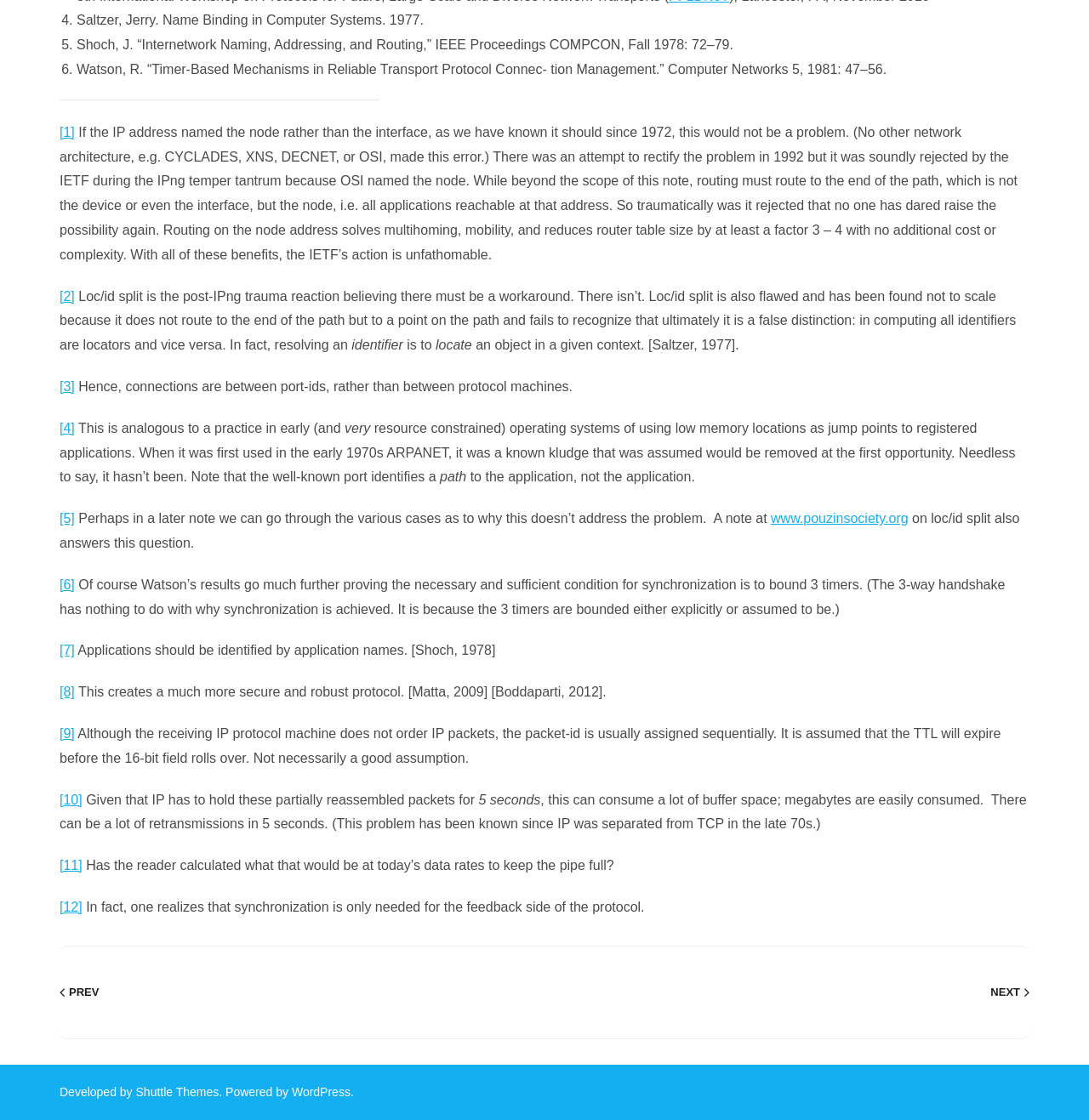Find the bounding box coordinates of the area to click in order to follow the instruction: "view topic 'Quarternion - confusing opposite effects'".

None